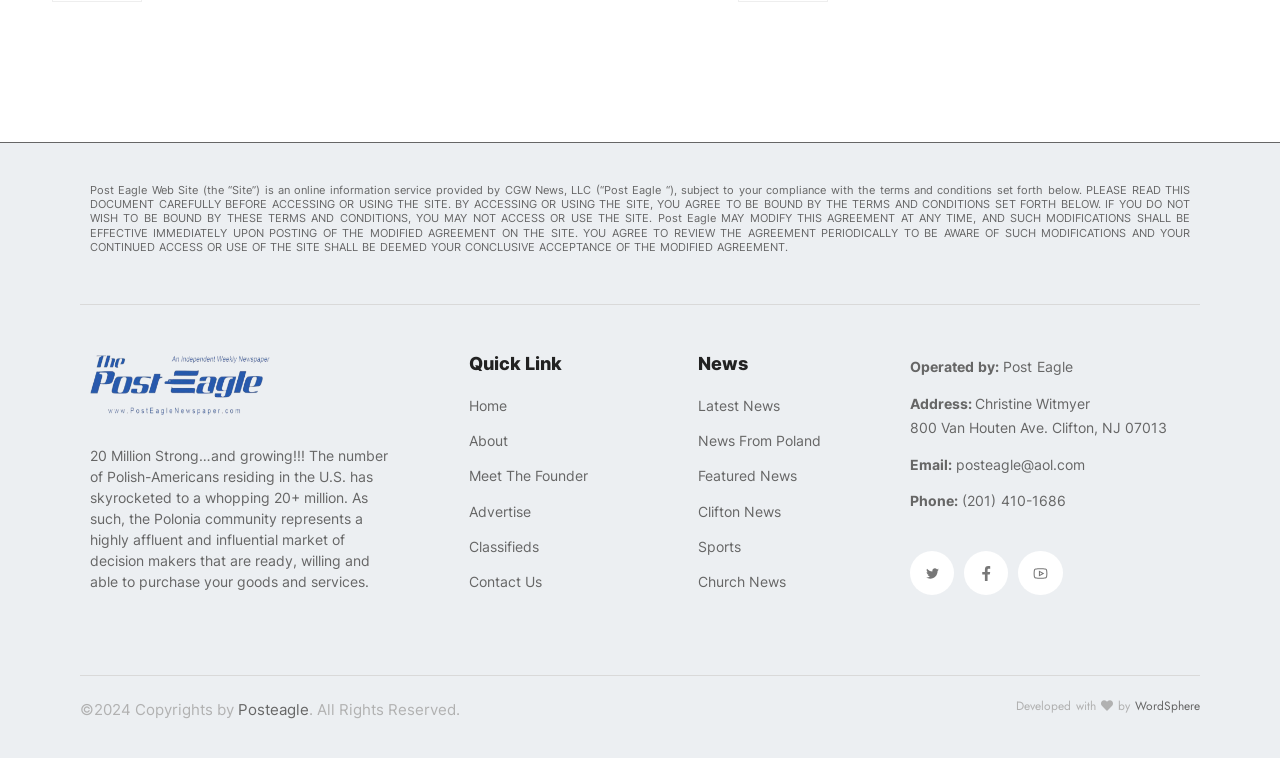Please provide the bounding box coordinates for the element that needs to be clicked to perform the instruction: "Click on the 'Home' link". The coordinates must consist of four float numbers between 0 and 1, formatted as [left, top, right, bottom].

[0.366, 0.519, 0.53, 0.552]